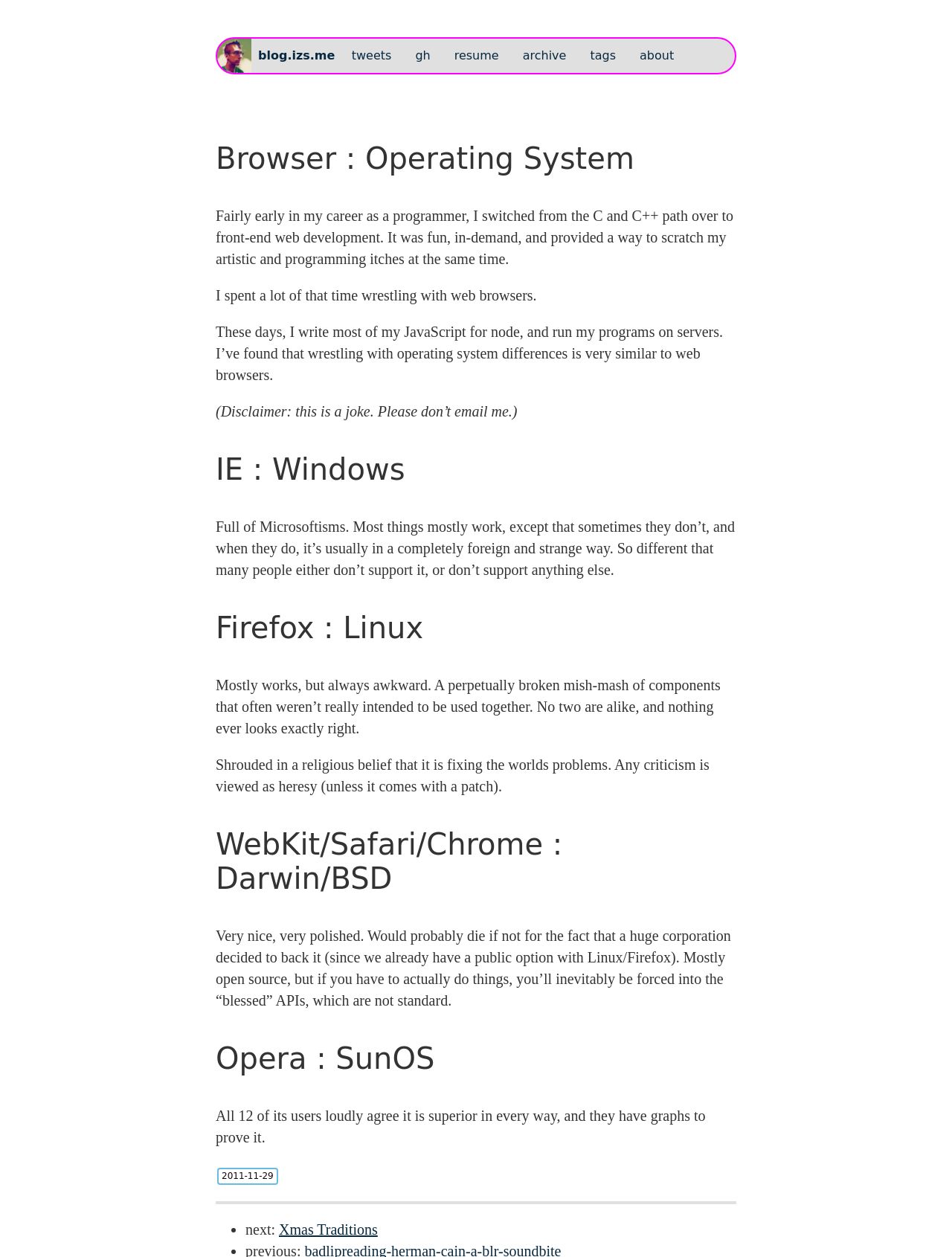Using the image as a reference, answer the following question in as much detail as possible:
What is the date of the next post?

The link '2011-11-29' is located at the bottom of the webpage, indicating the date of the next post.